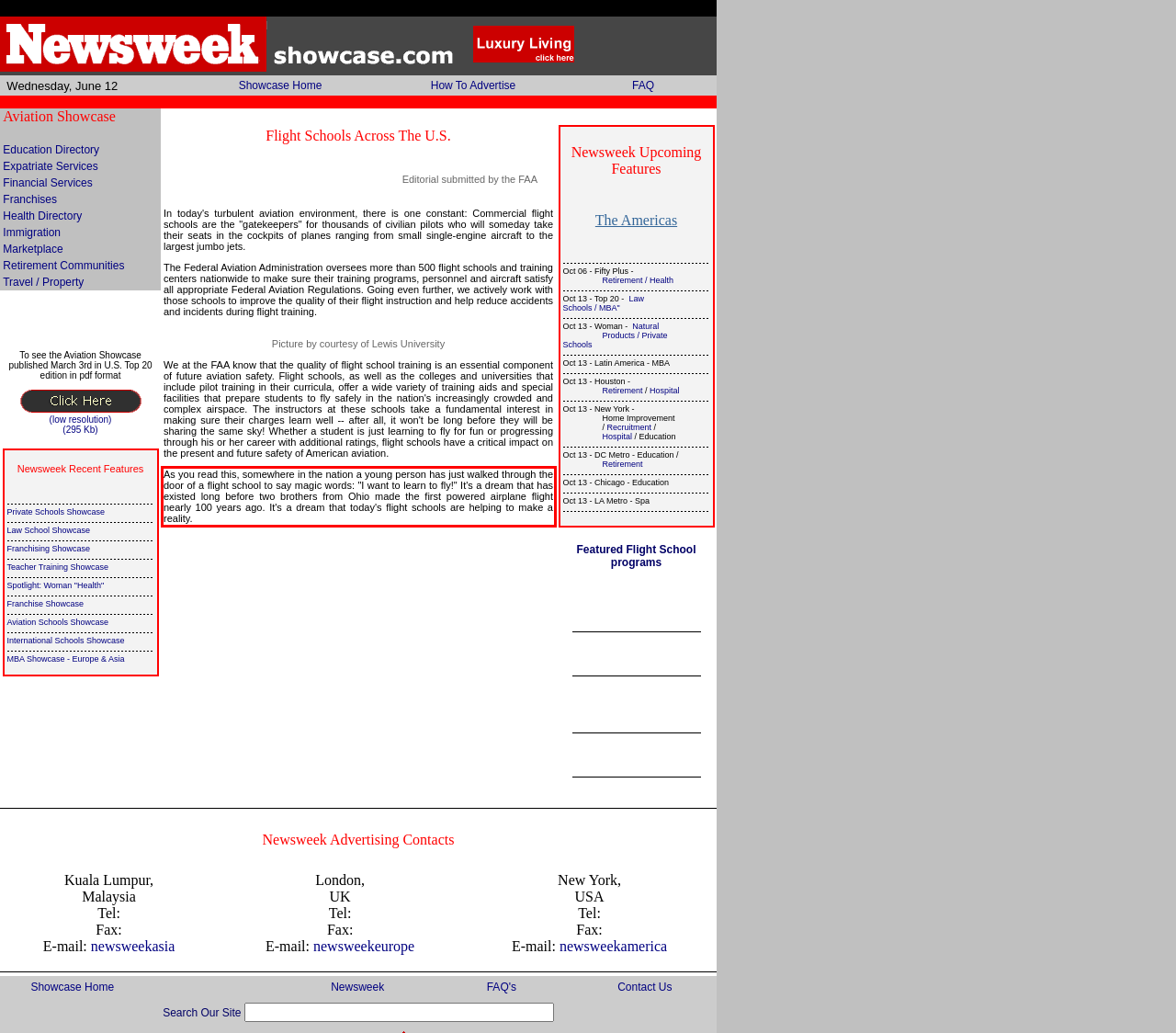Within the screenshot of the webpage, there is a red rectangle. Please recognize and generate the text content inside this red bounding box.

As you read this, somewhere in the nation a young person has just walked through the door of a flight school to say magic words: "I want to learn to fly!" It's a dream that has existed long before two brothers from Ohio made the first powered airplane flight nearly 100 years ago. It's a dream that today's flight schools are helping to make a reality.